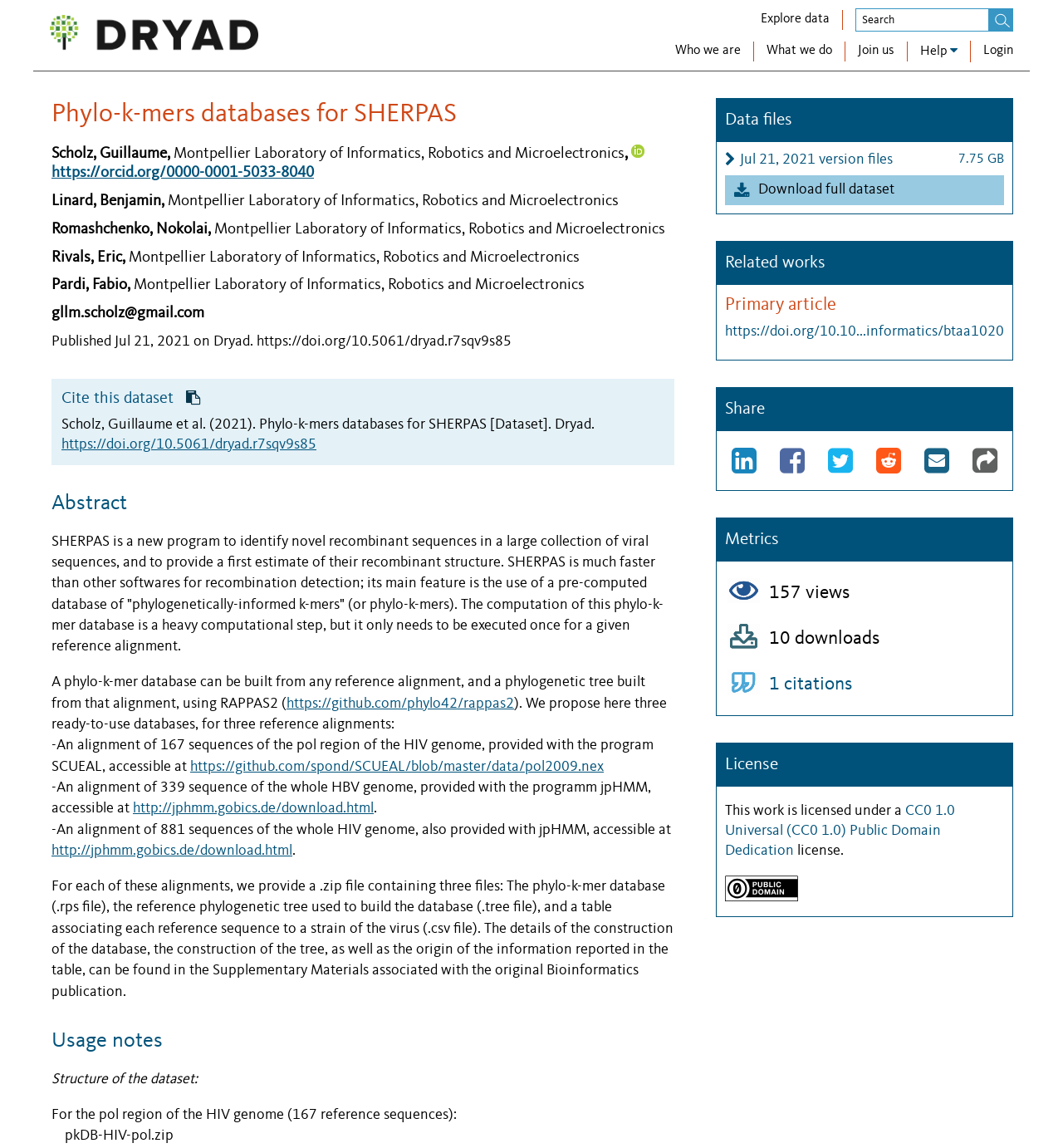Please find the bounding box for the following UI element description. Provide the coordinates in (top-left x, top-left y, bottom-right x, bottom-right y) format, with values between 0 and 1: What we do

[0.721, 0.036, 0.783, 0.053]